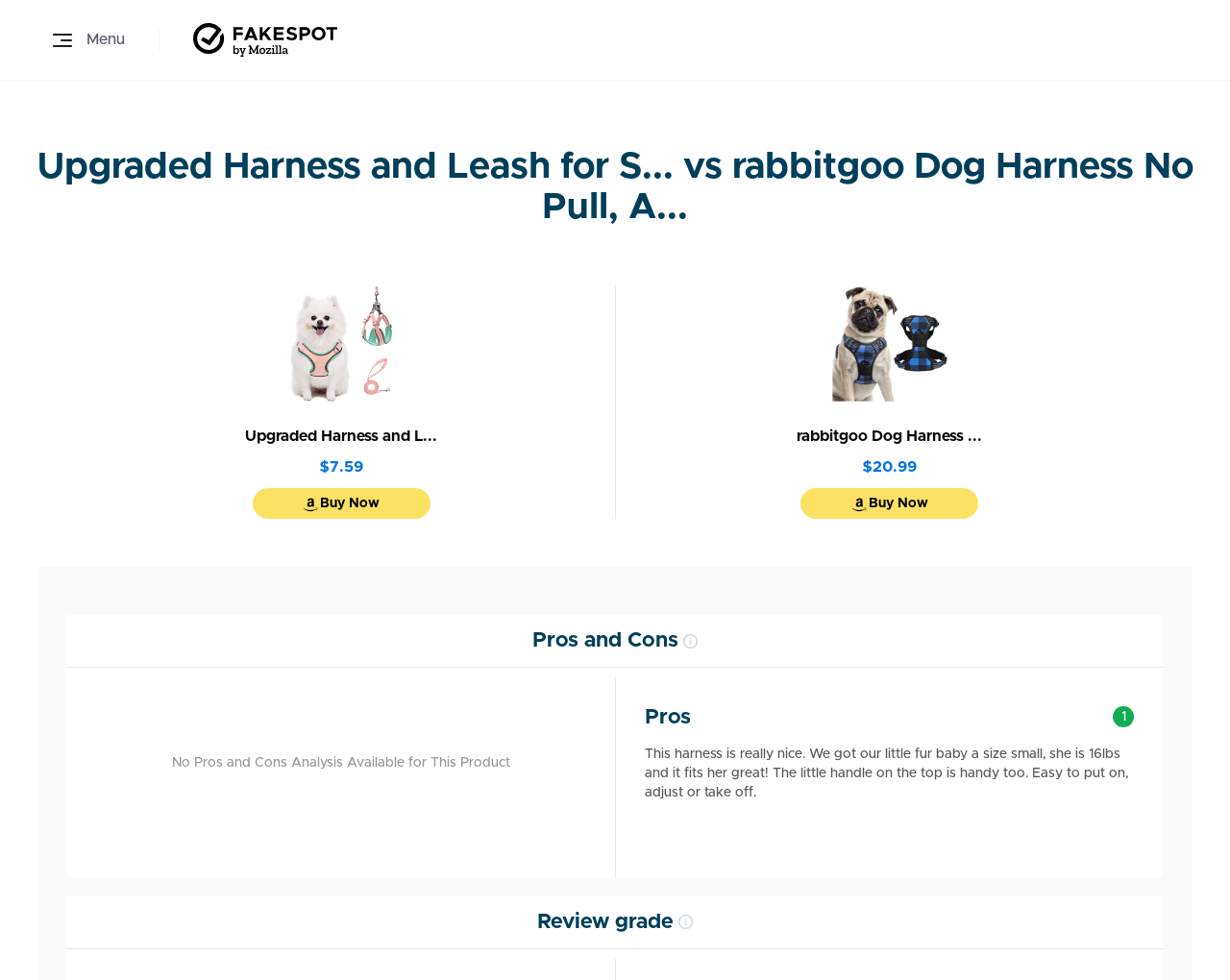Give a one-word or short-phrase answer to the following question: 
How many products are compared?

2